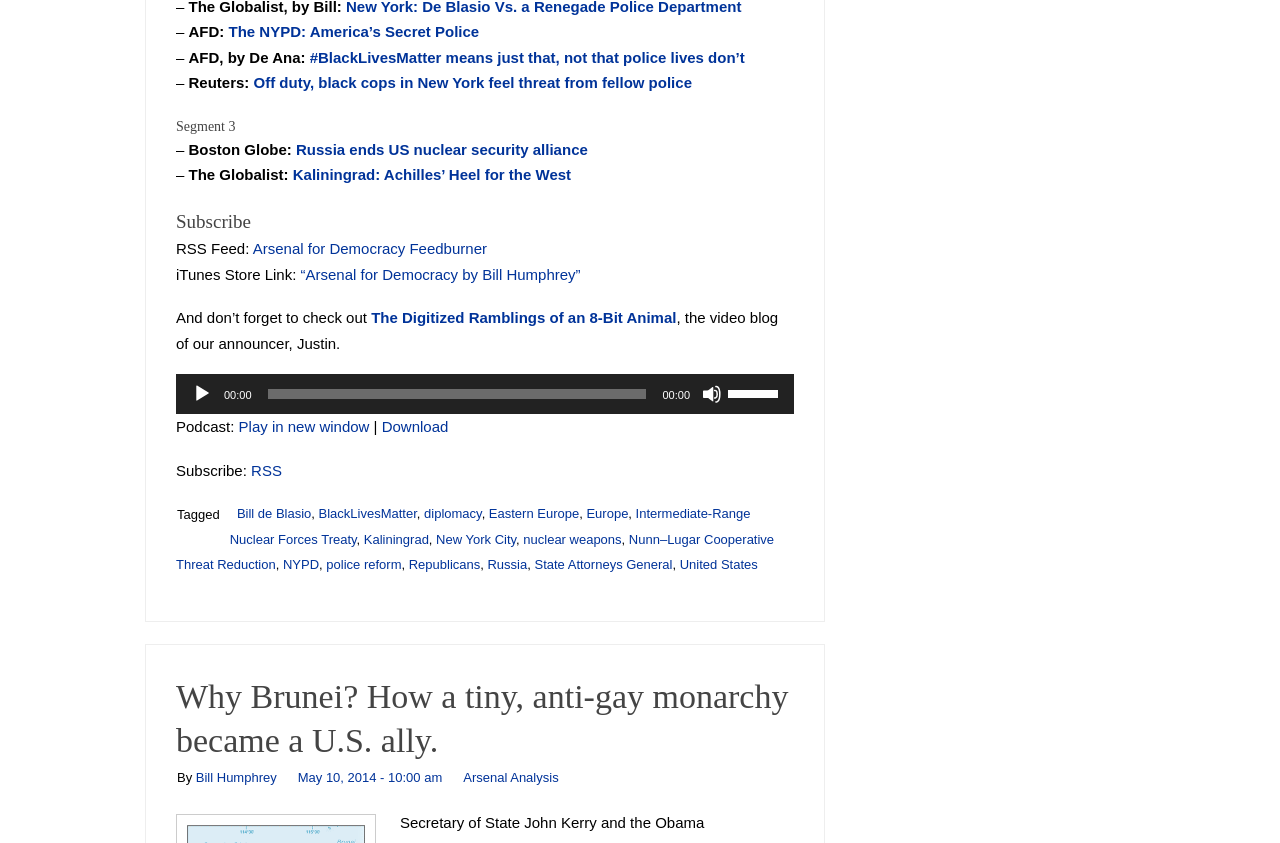What is the link text of the first link in Segment 3?
Examine the screenshot and reply with a single word or phrase.

The NYPD: America’s Secret Police